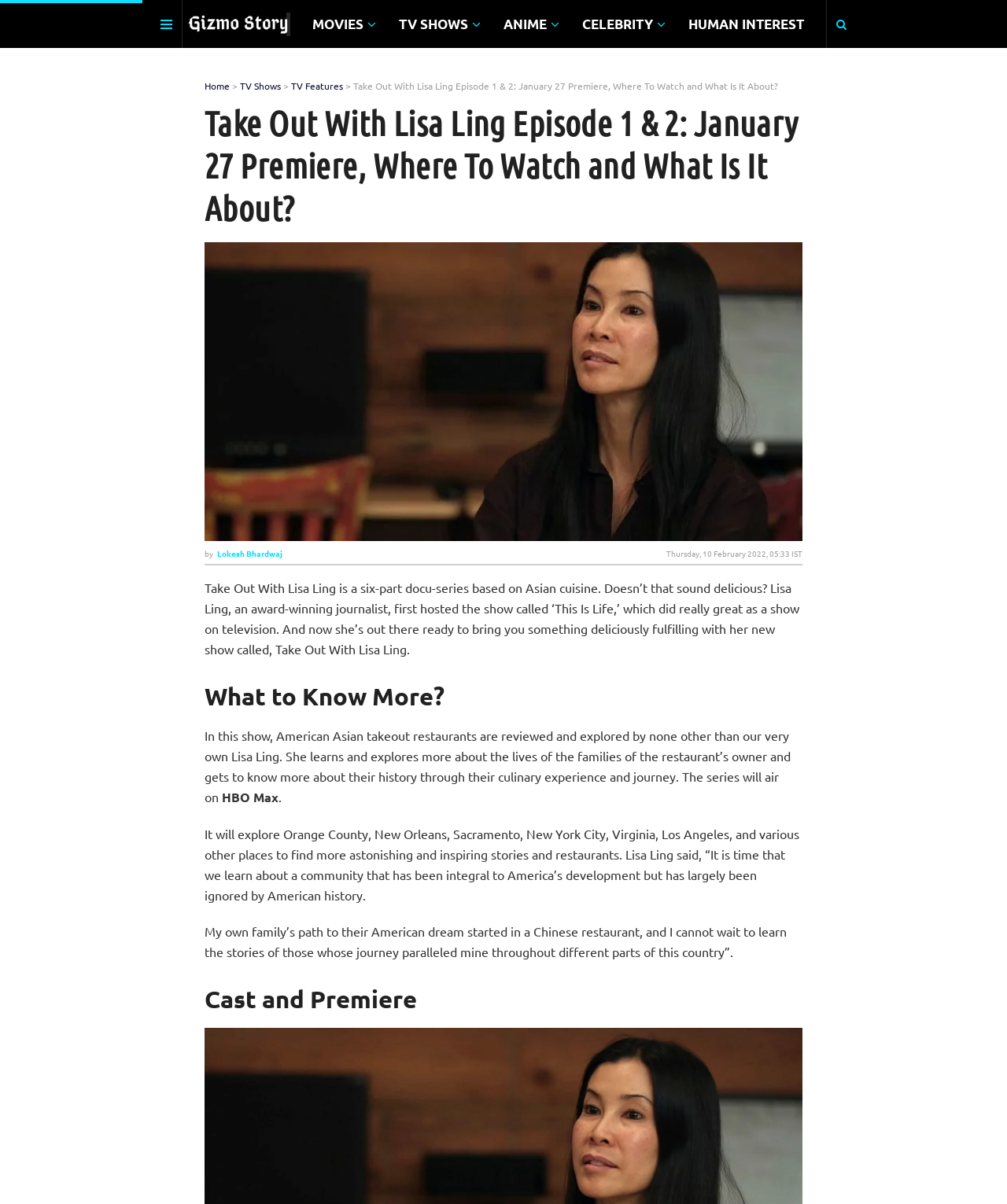Determine the bounding box coordinates of the element that should be clicked to execute the following command: "Go to the 'TV Shows' page".

[0.238, 0.066, 0.279, 0.076]